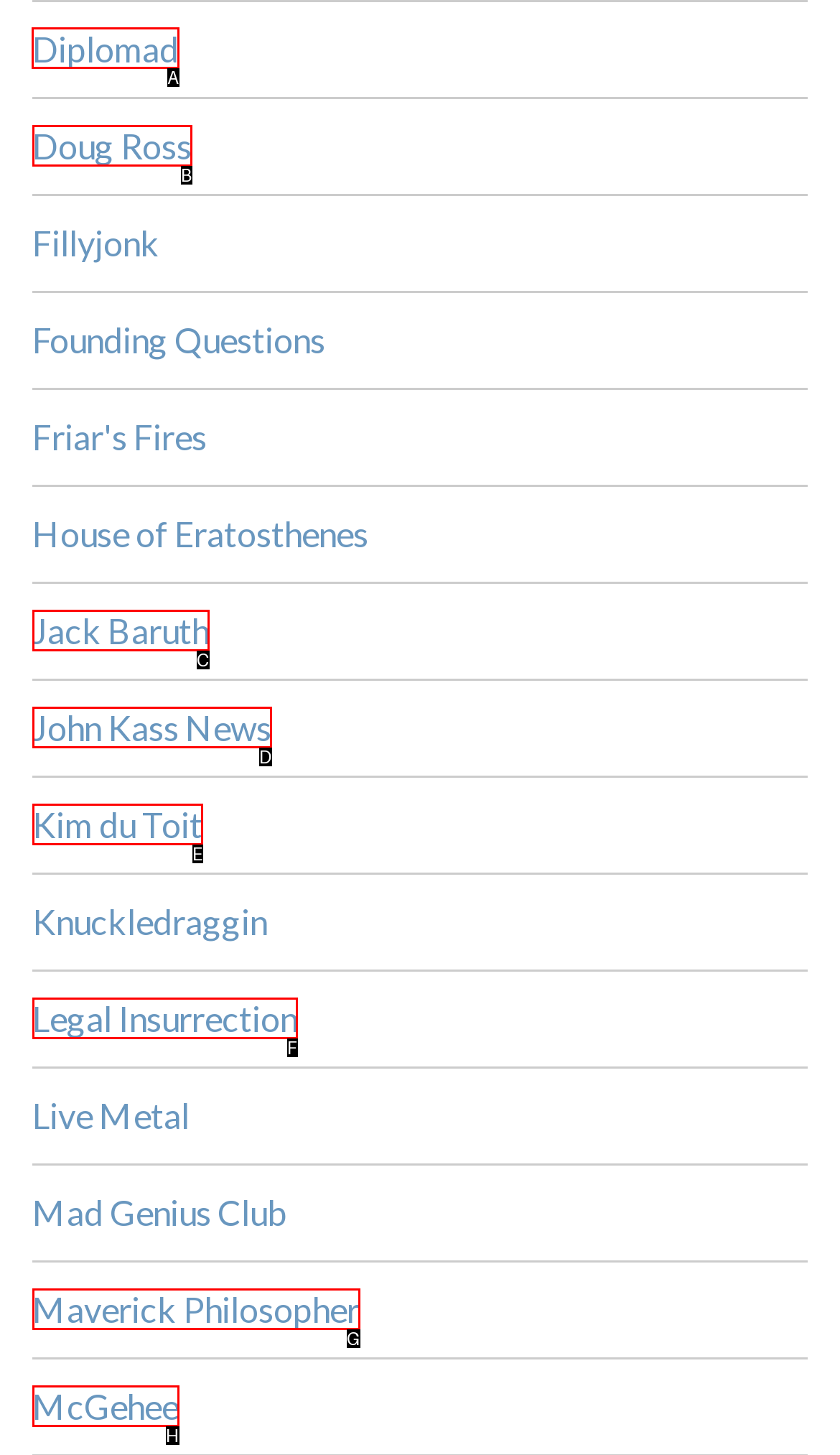Tell me which option I should click to complete the following task: visit Diplomad Answer with the option's letter from the given choices directly.

A